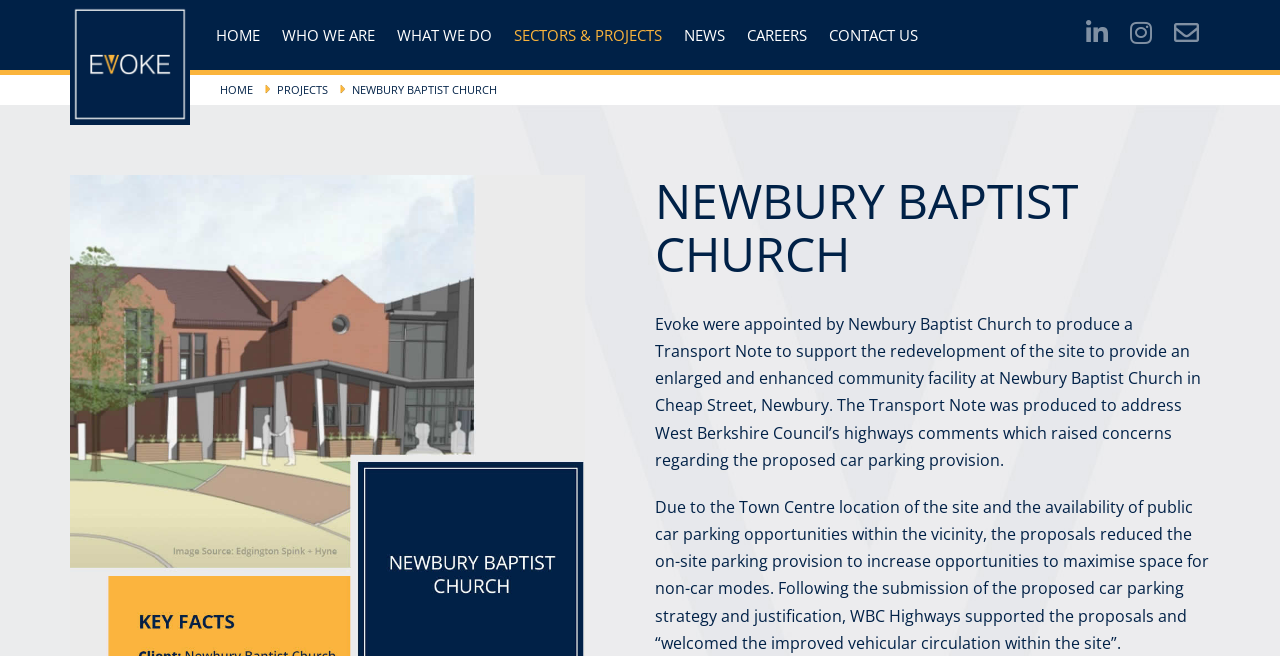Analyze the image and answer the question with as much detail as possible: 
Who supported the proposals?

I found the answer by reading the StaticText element at coordinates [0.512, 0.756, 0.945, 0.997]. The text states that WBC Highways supported the proposals and welcomed the improved vehicular circulation within the site.